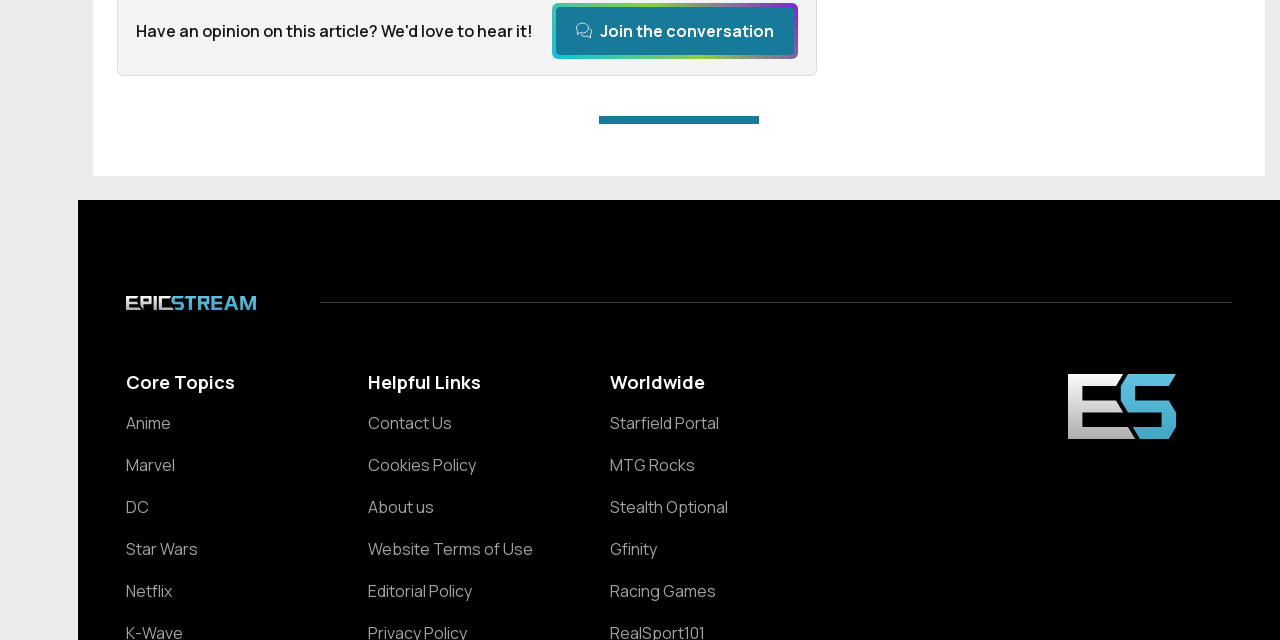Locate the bounding box of the UI element with the following description: "About us".

[0.288, 0.778, 0.439, 0.806]